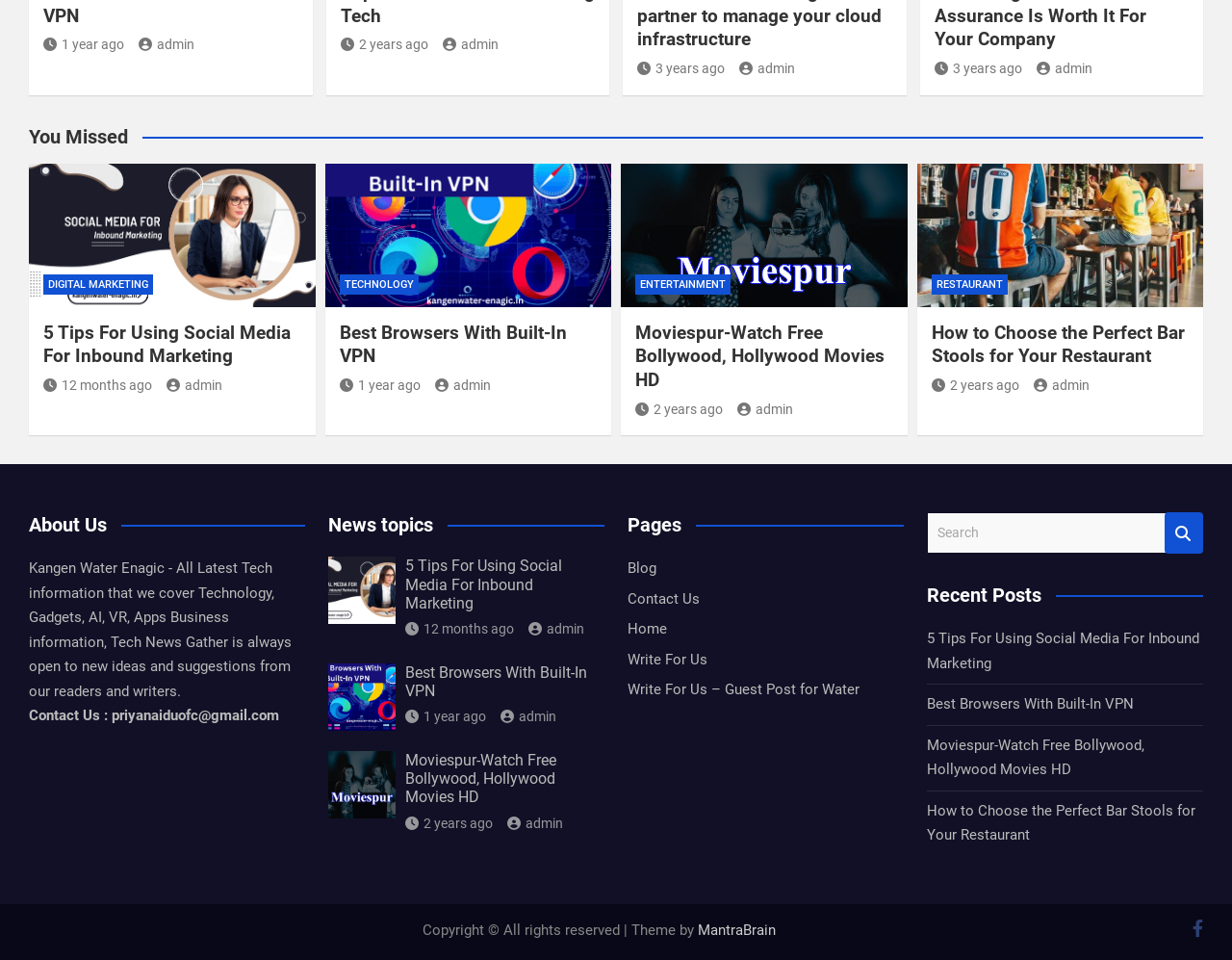Predict the bounding box for the UI component with the following description: "Digital Marketing".

[0.035, 0.286, 0.124, 0.307]